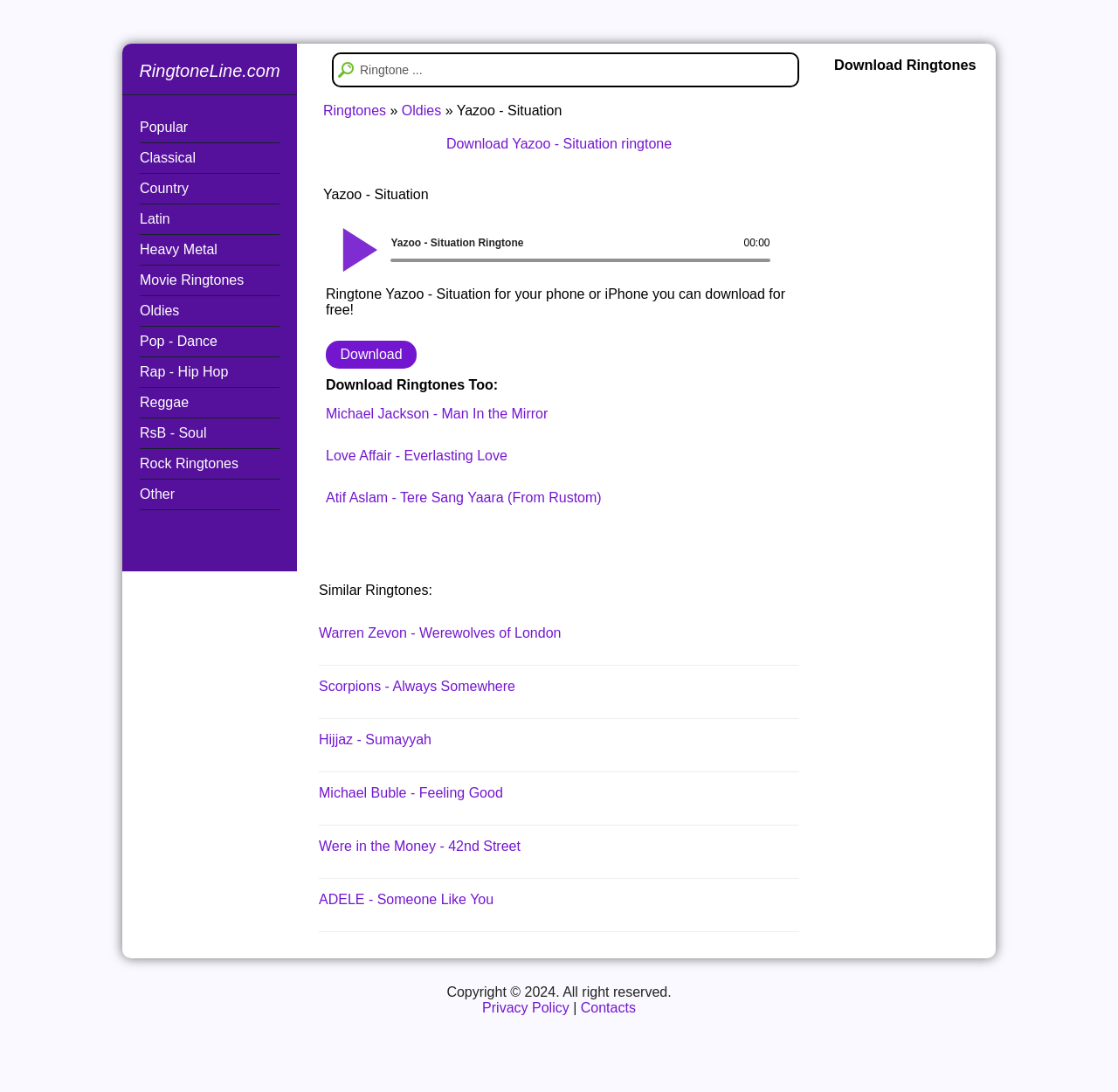Look at the image and write a detailed answer to the question: 
What is the category of the ringtone 'Yazoo - Situation'?

I determined the category by looking at the link 'Oldies' next to the '»' symbol, which is above the ringtone title 'Yazoo - Situation'.